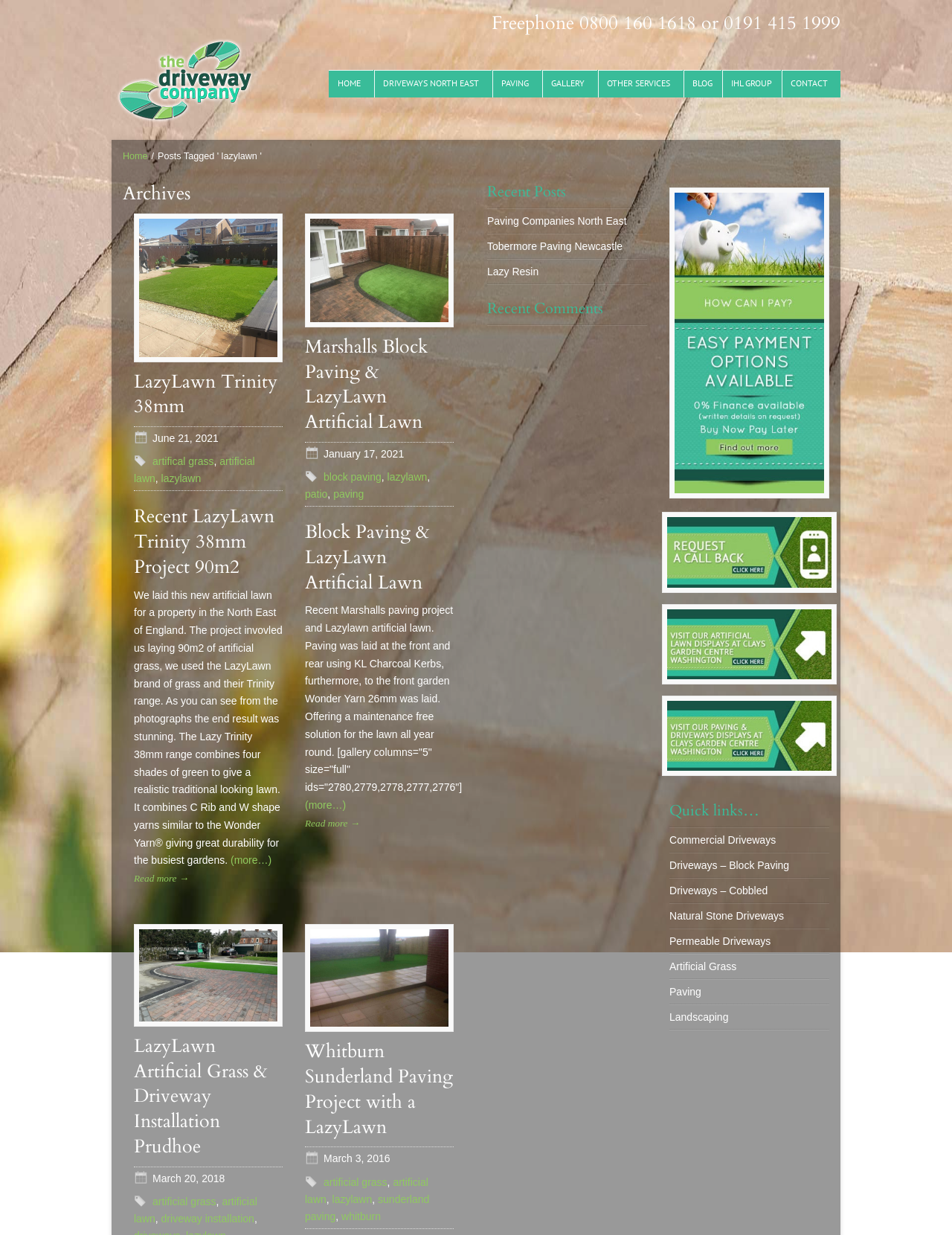Find the coordinates for the bounding box of the element with this description: "Paving Companies North East".

[0.512, 0.174, 0.658, 0.184]